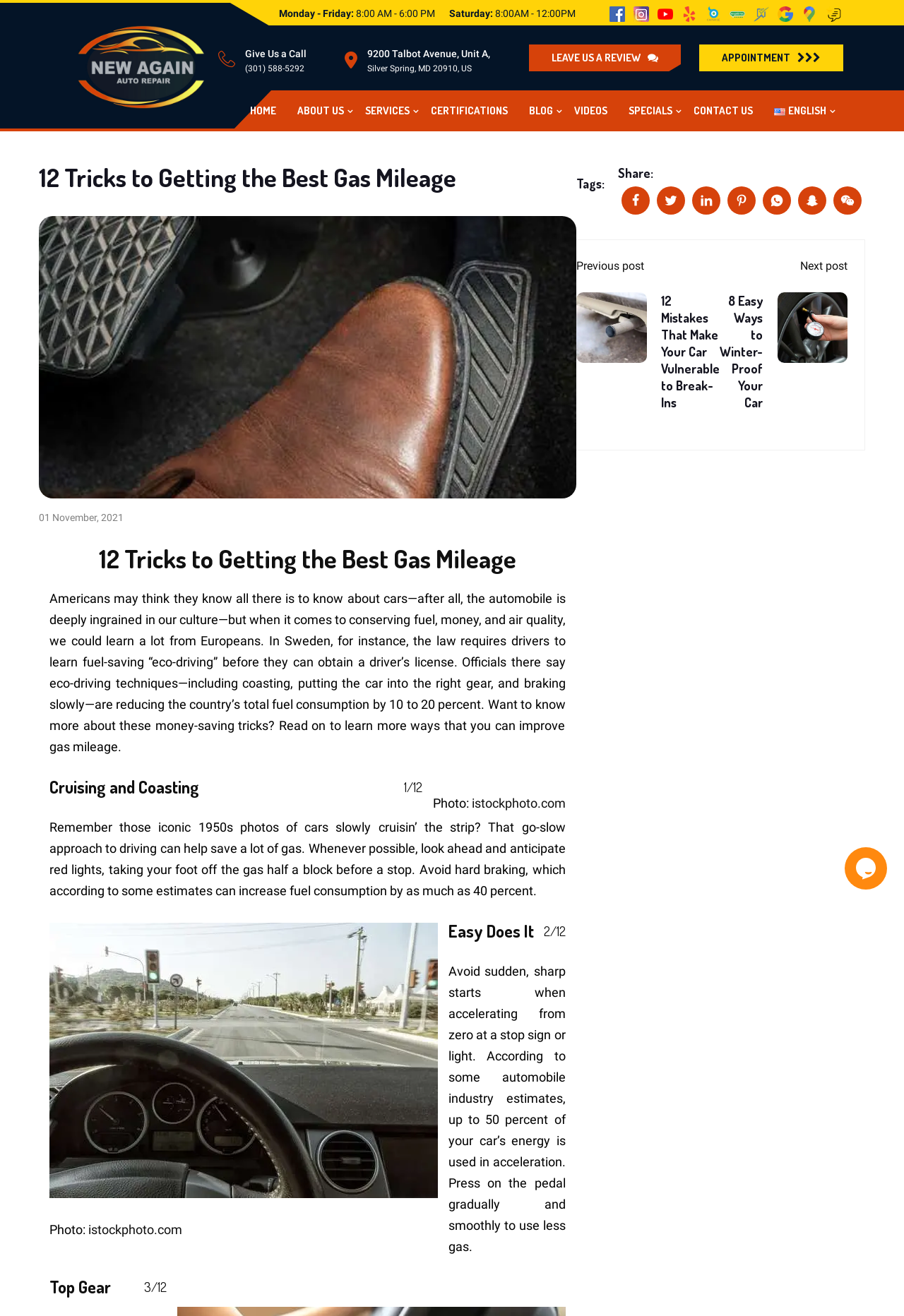Use a single word or phrase to answer the question:
What is the address of the business?

9200 Talbot Avenue, Unit A, Silver Spring, MD 20910, US